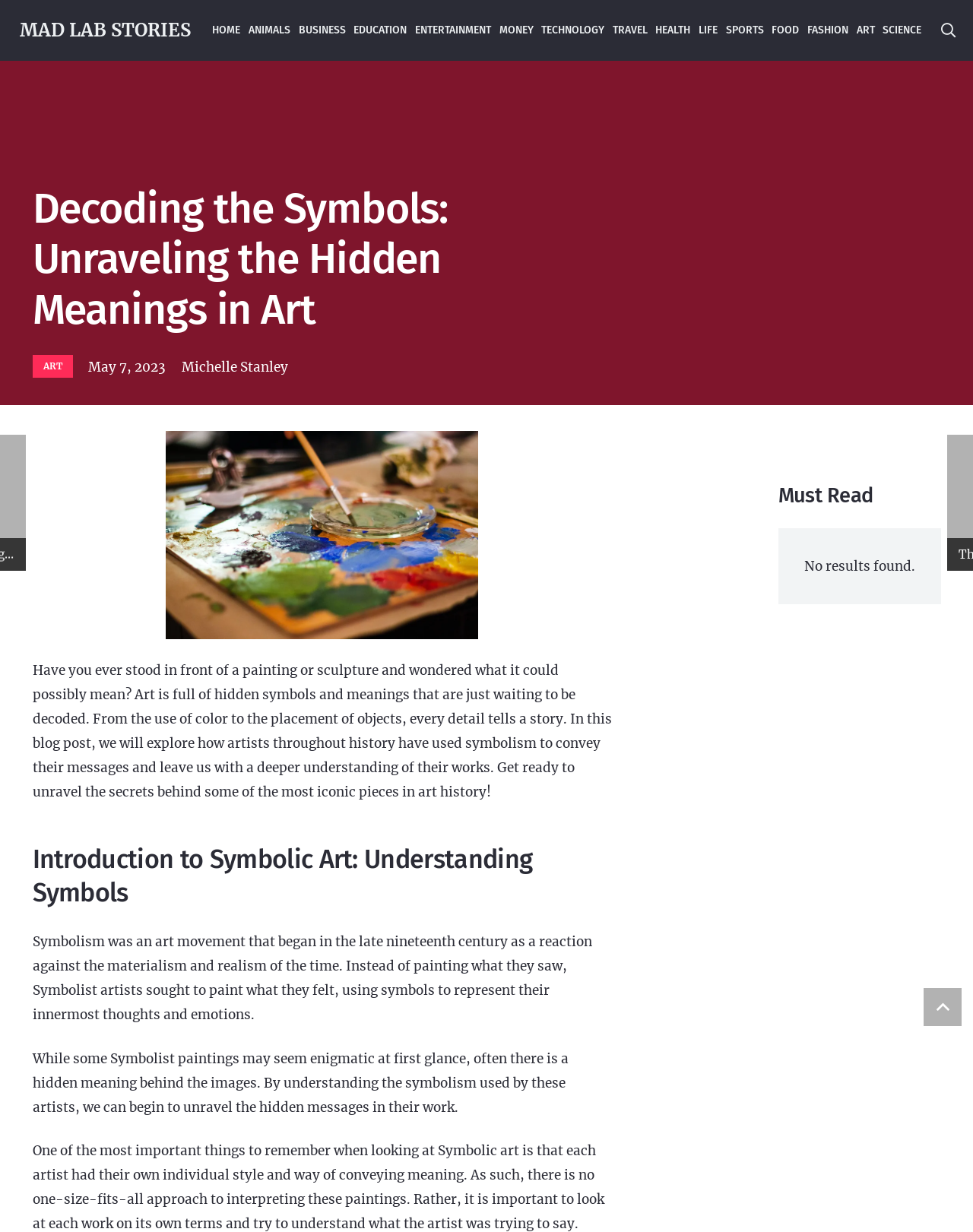Bounding box coordinates must be specified in the format (top-left x, top-left y, bottom-right x, bottom-right y). All values should be floating point numbers between 0 and 1. What are the bounding box coordinates of the UI element described as: Michelle Stanley

[0.187, 0.288, 0.296, 0.308]